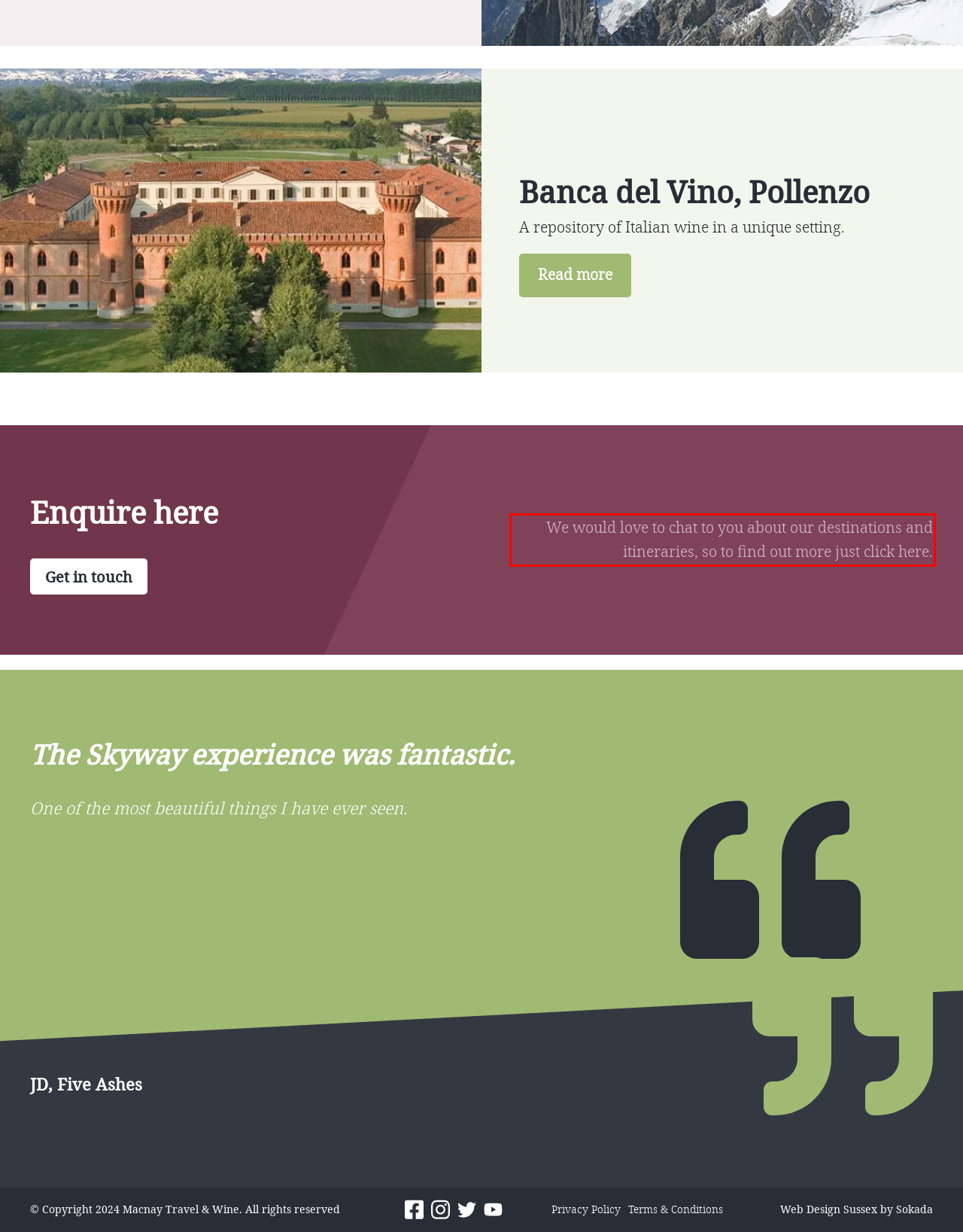You are provided with a screenshot of a webpage containing a red bounding box. Please extract the text enclosed by this red bounding box.

We would love to chat to you about our destinations and itineraries, so to find out more just click here.